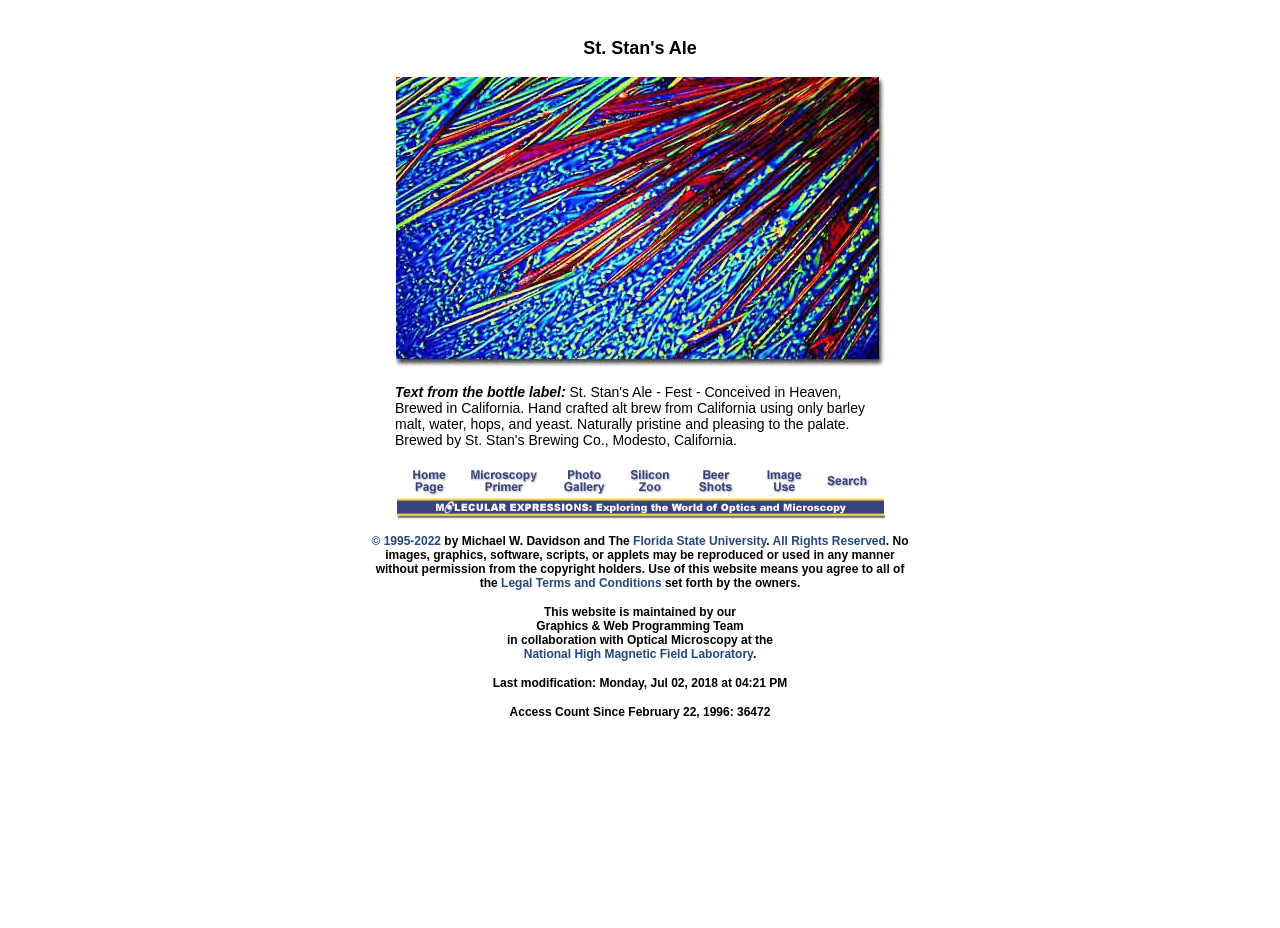Specify the bounding box coordinates of the area to click in order to follow the given instruction: "Read text from the bottle label."

[0.309, 0.414, 0.691, 0.483]